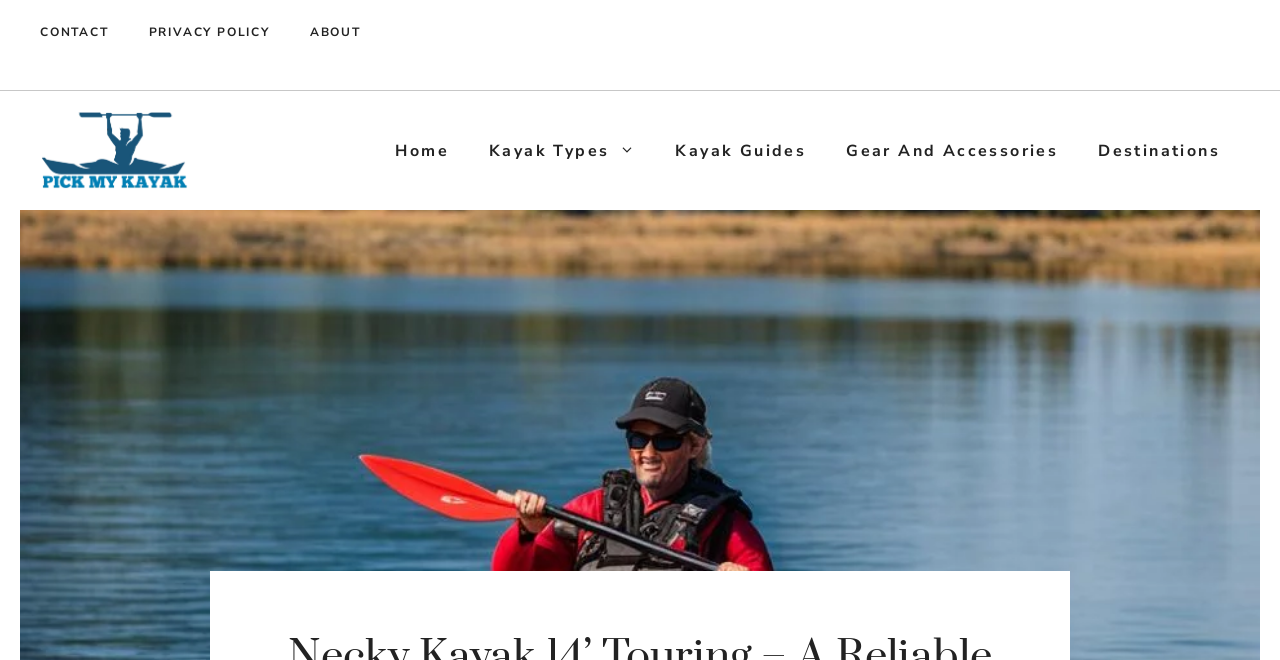Please find the top heading of the webpage and generate its text.

Necky Kayak 14’ Touring – A Reliable and Versatile Option